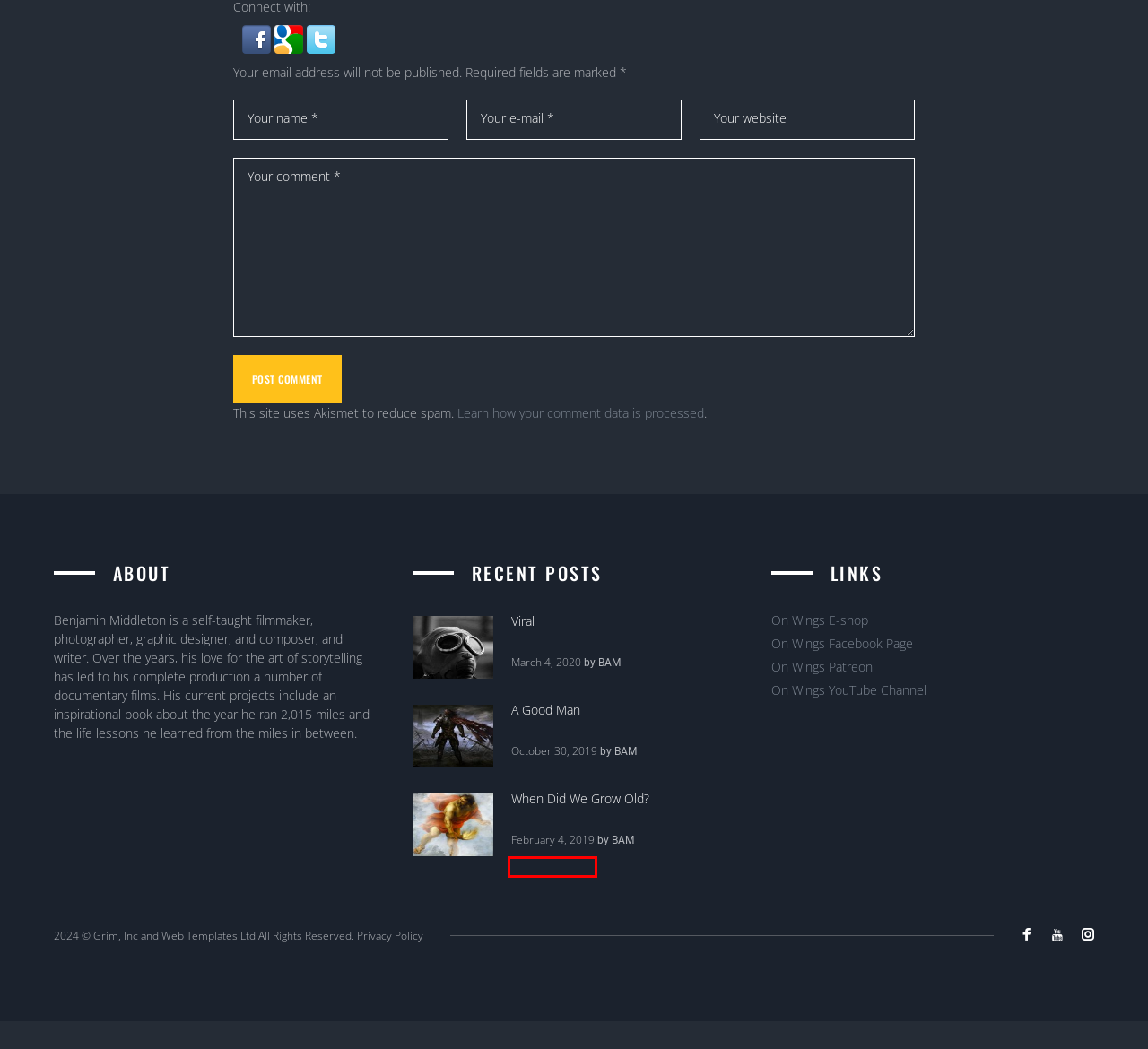Given a webpage screenshot featuring a red rectangle around a UI element, please determine the best description for the new webpage that appears after the element within the bounding box is clicked. The options are:
A. February 4, 2019 – Middleton Pro
B. A Good Man – Middleton Pro
C. Privacy Policy – Akismet
D. Redirecting... - Middleton Pro
E. Viral – Middleton Pro
F. October 30, 2019 – Middleton Pro
G. March 4, 2020 – Middleton Pro
H. When Did We Grow Old? – Middleton Pro

A